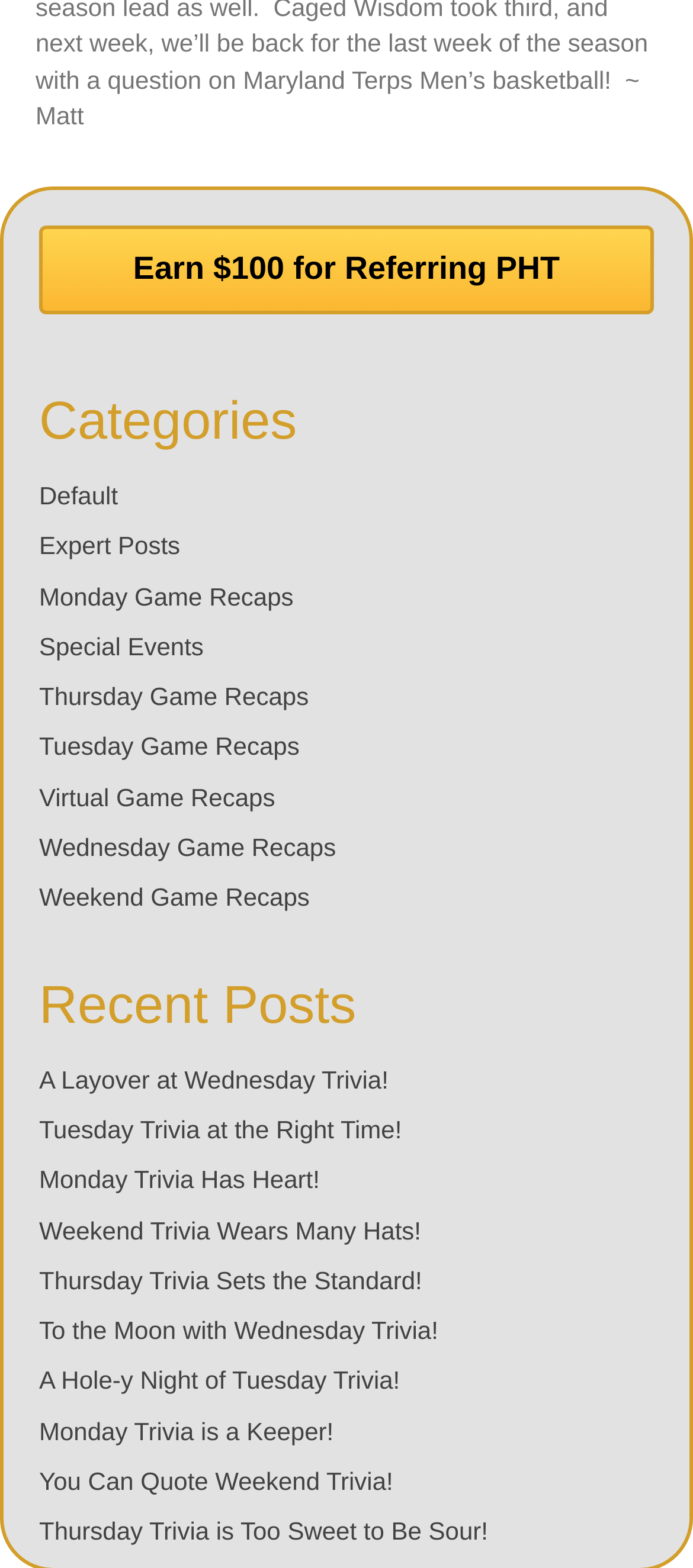Please determine the bounding box coordinates of the area that needs to be clicked to complete this task: 'View 'Default' category'. The coordinates must be four float numbers between 0 and 1, formatted as [left, top, right, bottom].

[0.056, 0.307, 0.17, 0.325]